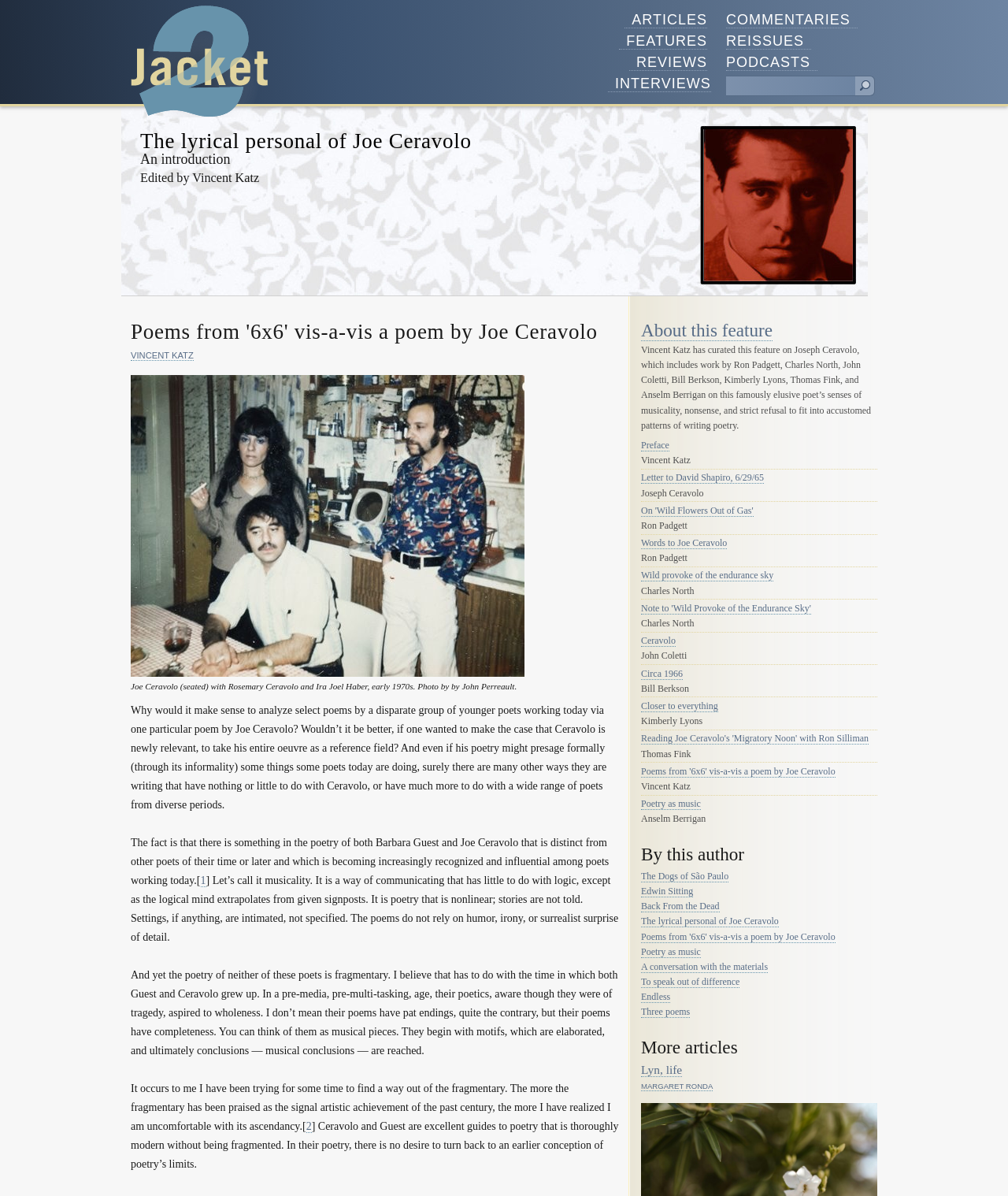Write an elaborate caption that captures the essence of the webpage.

This webpage is about poems from '6x6' vis-a-vis a poem by Joe Ceravolo, curated by Vincent Katz. At the top, there is a navigation menu with links to 'ARTICLES', 'FEATURES', 'REVIEWS', 'INTERVIEWS', 'COMMENTARIES', 'REISSUES', and 'PODCASTS'. Below the navigation menu, there is a search bar with a button labeled 'Search'.

On the left side of the page, there is a figure, likely an image, with a caption describing Joe Ceravolo (seated) with Rosemary Ceravolo and Ira Joel Haber in the early 1970s. Above the image, there is a heading "Poems from '6x6' vis-a-vis a poem by Joe Ceravolo" and a link to "VINCENT KATZ".

The main content of the page is a series of paragraphs discussing the poetry of Joe Ceravolo and its musicality. The text is divided into sections, each with a heading, and includes links to other articles and features. There are also links to poems and letters, such as "Letter to David Shapiro, 6/29/65" and "On 'Wild Flowers Out of Gas'".

On the right side of the page, there is a section titled "By this author" with links to other articles and poems by Vincent Katz. Below this section, there is another section titled "More articles" with links to other articles, including "Lyn, life" and "MARGARET RONDA".